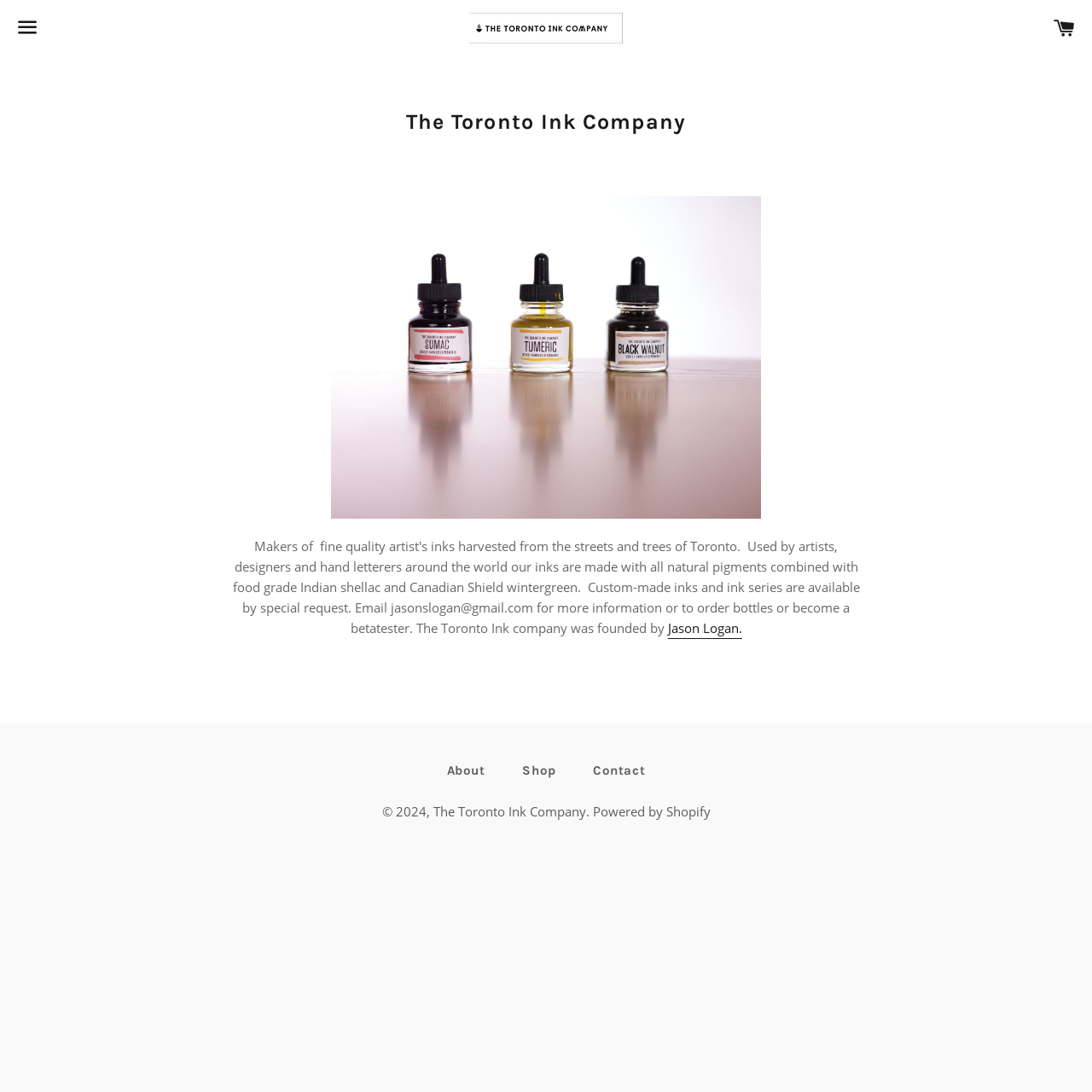Detail the features and information presented on the webpage.

The webpage is about The Toronto Ink Company, which harvests and produces high-quality artist's inks from the streets and trees of Toronto. 

At the top left corner, there is a button labeled "Menu" that controls a navigation drawer. Next to it, there is a link to the company's homepage, accompanied by an image of the company's logo. On the top right corner, there is a link to the shopping cart, which controls a cart drawer.

Below the top navigation bar, there is a main section that takes up most of the page. It starts with a heading that displays the company's name, followed by a larger heading that describes the company's products as "Drawing inks hand harvested from the trees and streets of Toronto". This heading is accompanied by an image that illustrates the harvesting process.

Below the heading, there is a paragraph of text that introduces the company's founder, Jason Logan, with a link to his name. 

At the bottom of the page, there is a section that contains links to the "About", "Shop", and "Contact" pages. 

Finally, at the very bottom of the page, there is a footer section that displays the company's copyright information, a link to the company's homepage, and a note that the site is powered by Shopify.